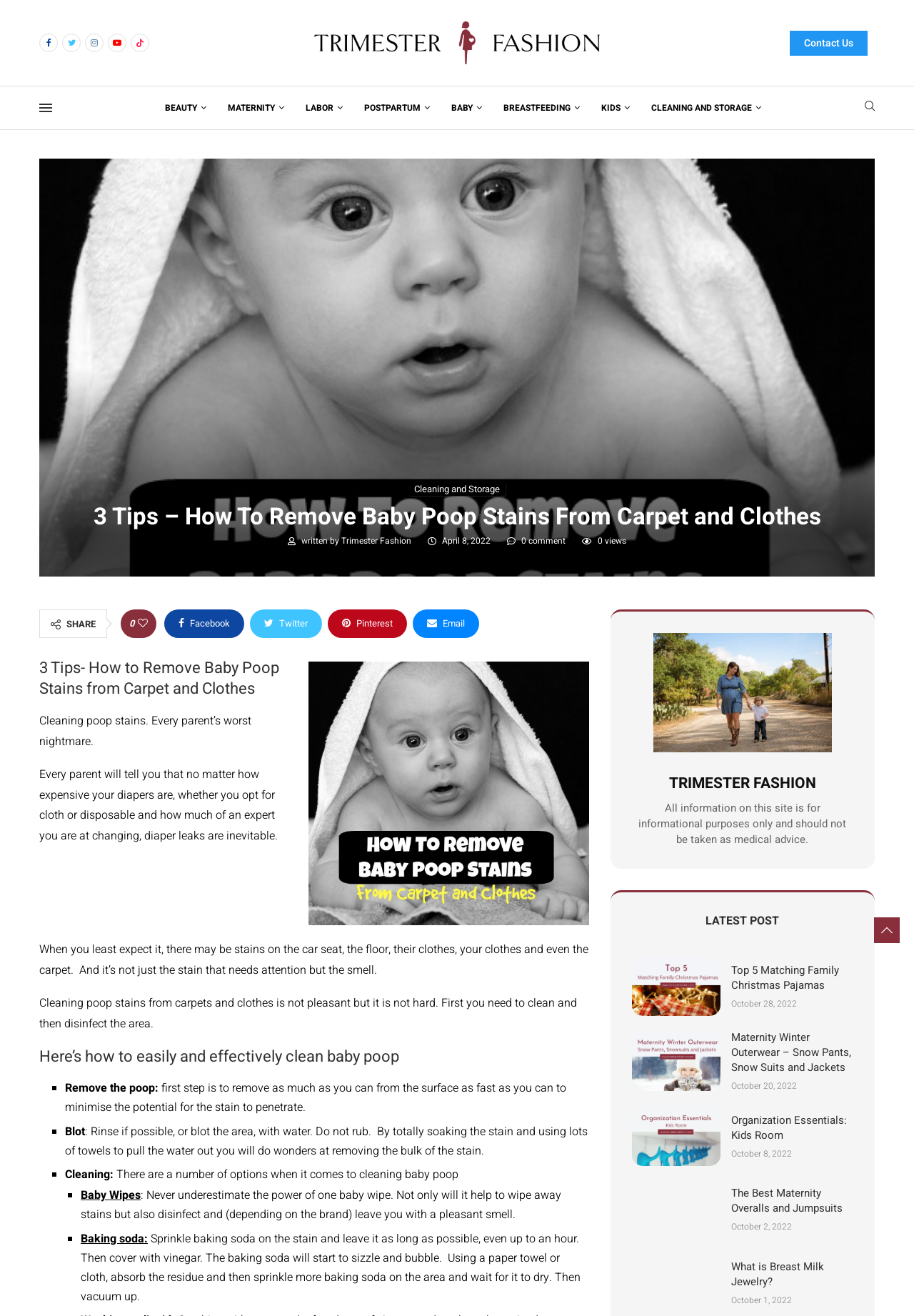Using the provided description: "What is Breast Milk Jewelry?", find the bounding box coordinates of the corresponding UI element. The output should be four float numbers between 0 and 1, in the format [left, top, right, bottom].

[0.8, 0.965, 0.902, 0.988]